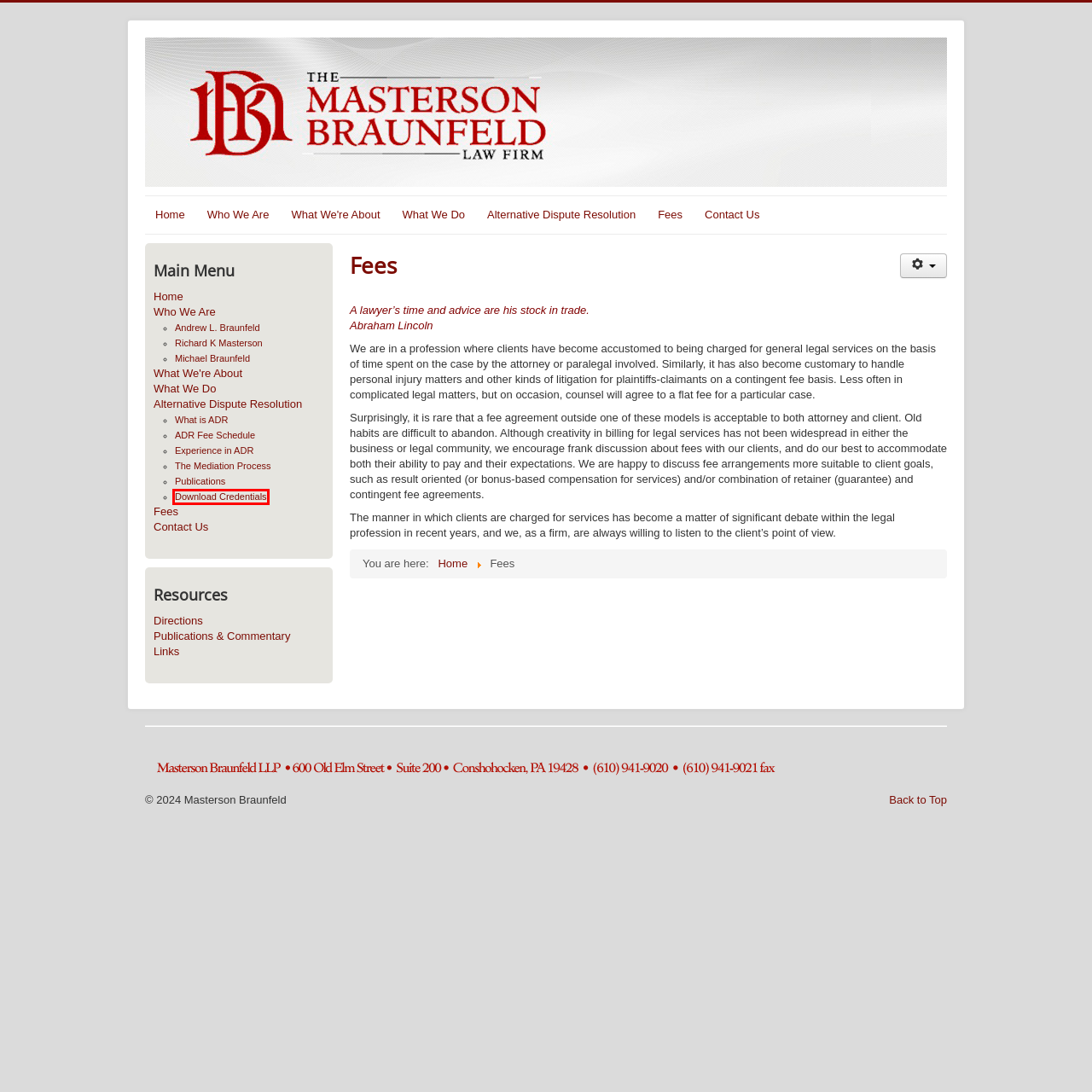Inspect the screenshot of a webpage with a red rectangle bounding box. Identify the webpage description that best corresponds to the new webpage after clicking the element inside the bounding box. Here are the candidates:
A. Andrew L. Braunfeld - Masterson Braunfeld
B. Links - Masterson Braunfeld
C. Andrew L. Braunfeld Information - Masterson Braunfeld
D. Experience in Alternative Dispute Resolution - Masterson Braunfeld
E. Michael Braunfeld - Masterson Braunfeld
F. What Is Alternative Dispute Resolution? - Masterson Braunfeld
G. Catalog of ADR Publications - Masterson Braunfeld
H. What We're About - Masterson Braunfeld

C